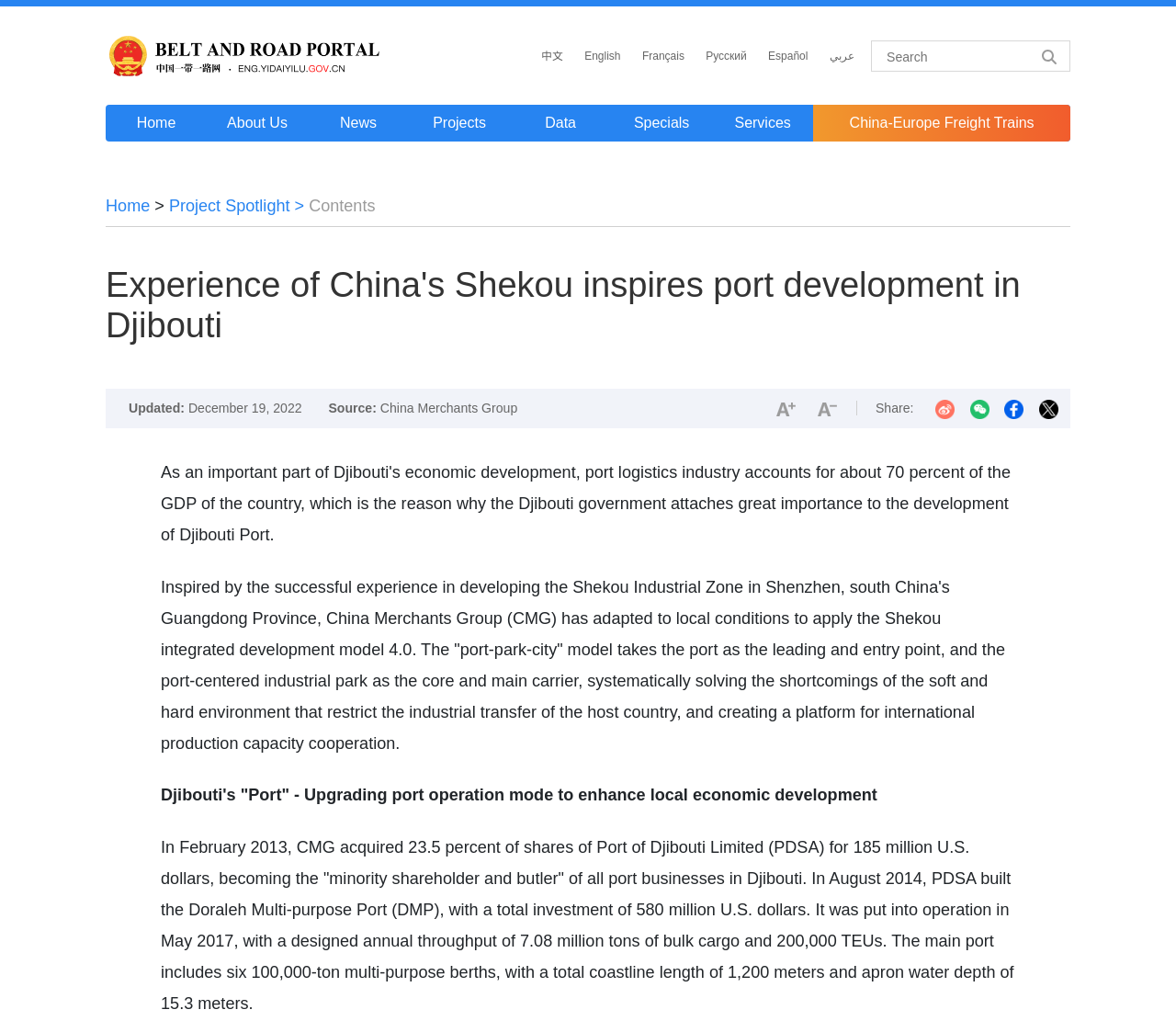Locate the bounding box coordinates of the segment that needs to be clicked to meet this instruction: "Share to Weibo".

[0.796, 0.392, 0.812, 0.41]